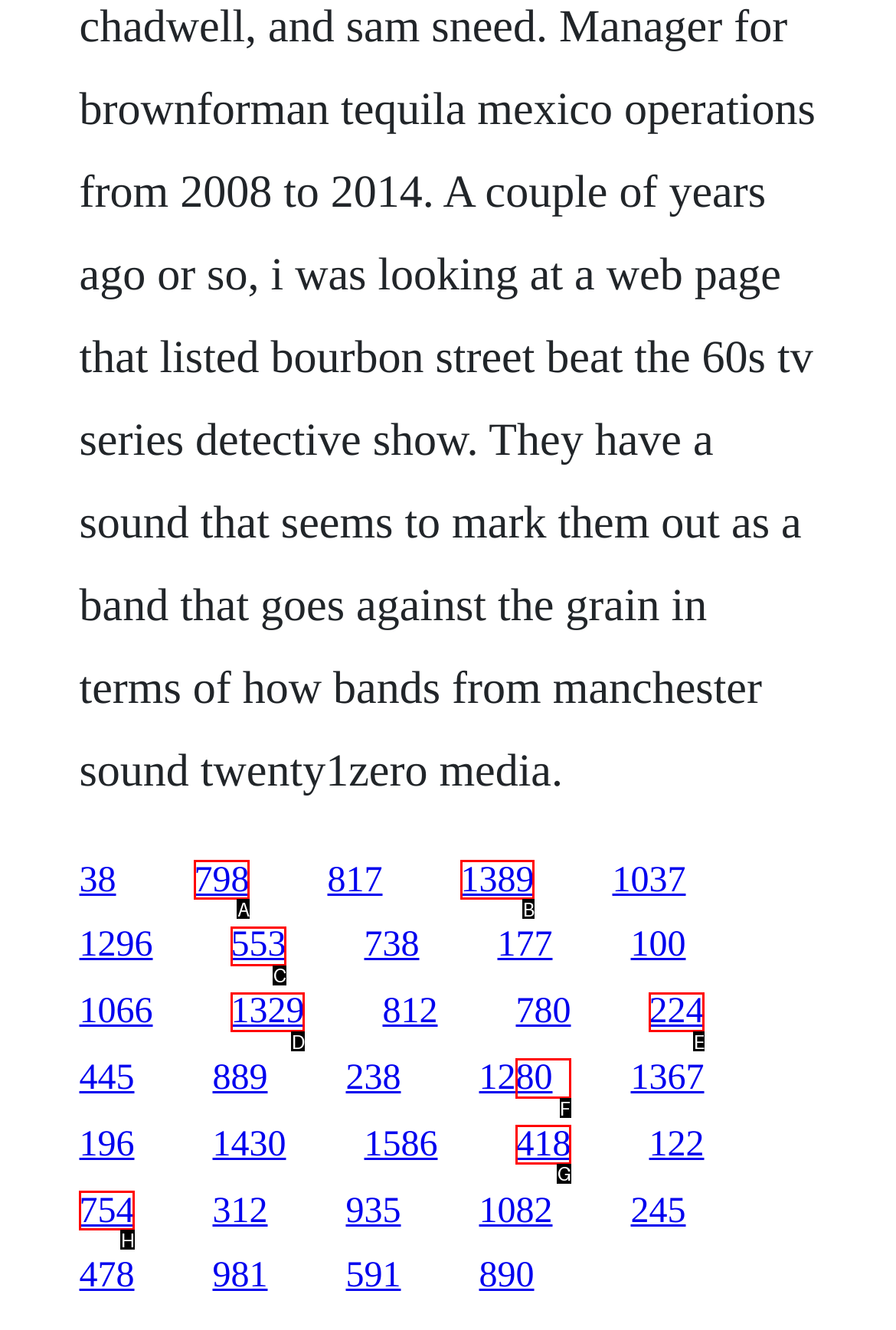Determine which HTML element to click on in order to complete the action: follow the ninth link.
Reply with the letter of the selected option.

F